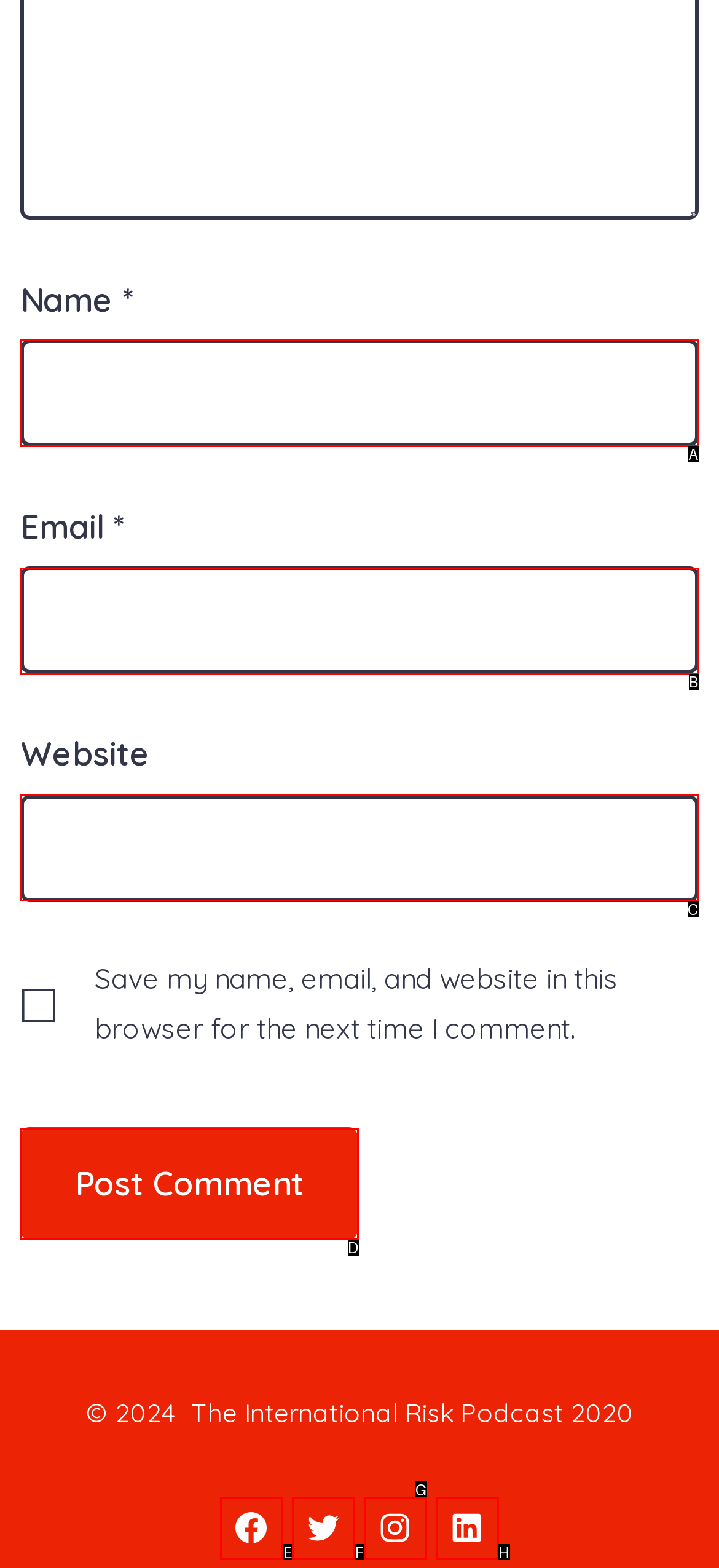Indicate the letter of the UI element that should be clicked to accomplish the task: Input your email. Answer with the letter only.

B